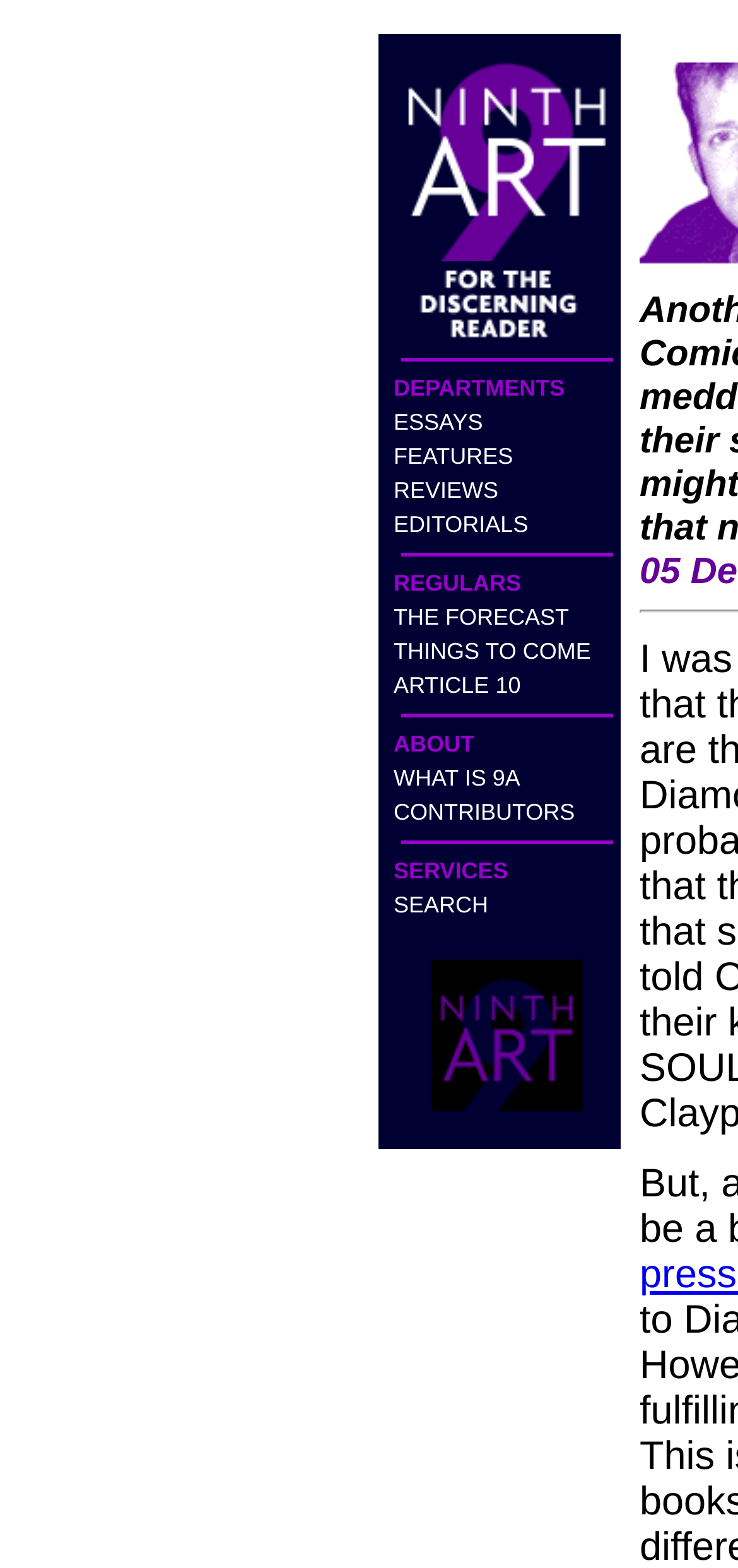Offer a comprehensive description of the webpage’s content and structure.

The webpage is about Article 10: Claypool Deadpool. At the top, there is a link and an image side by side, with the image taking up more vertical space. Below them, there is another image. 

A horizontal separator line is placed below the second image, followed by the text "DEPARTMENTS" in a prominent position. Underneath, there are five links in a row, labeled "ESSAYS", "FEATURES", "REVIEWS", "EDITORIALS", and they are aligned horizontally. 

Another horizontal separator line is placed below these links, followed by the text "REGULARS". Below this text, there are four more links in a row, labeled "THE FORECAST", "THINGS TO COME", "ARTICLE 10", and they are aligned horizontally. 

A third horizontal separator line is placed below these links, followed by the text "ABOUT". Underneath, there are two links in a row, labeled "WHAT IS 9A" and "CONTRIBUTORS", and they are aligned horizontally. 

A fourth horizontal separator line is placed below these links, followed by the text "SERVICES". Underneath, there is a single link labeled "SEARCH". At the bottom, there is a large image that takes up a significant portion of the webpage's vertical space.